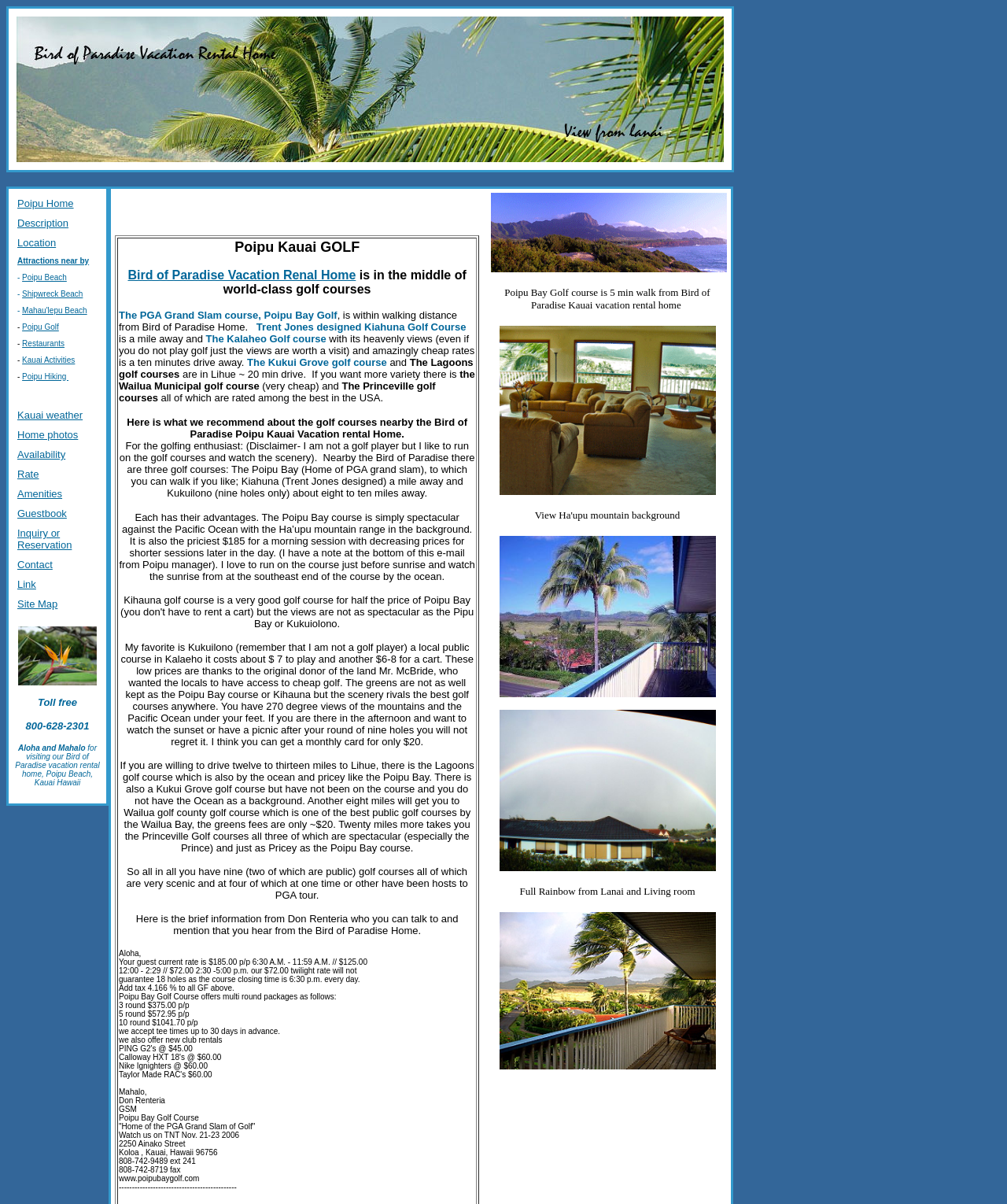Explain the webpage's design and content in an elaborate manner.

This webpage is about a vacation rental house in Poipu, Kauai, Hawaii, called Bird of Paradise Home. At the top of the page, there is a large image of the house, accompanied by a brief description. Below the image, there is a table with multiple rows, each containing a link to a different section of the website, such as "Description", "Location", "Attractions near by", and more.

To the right of the table, there is a block of text that welcomes visitors to the Bird of Paradise home and provides a toll-free phone number to contact. Below this text, there is a series of links to various amenities and activities, including Poipu Beach, Shipwreck Beach, Mahau'lepu Beach, Poipu Golf, Restaurants, Kauai Activities, and more.

The page also features a few images, including one of the house and another of a scenic view. The overall layout of the page is organized and easy to navigate, with clear headings and concise text.